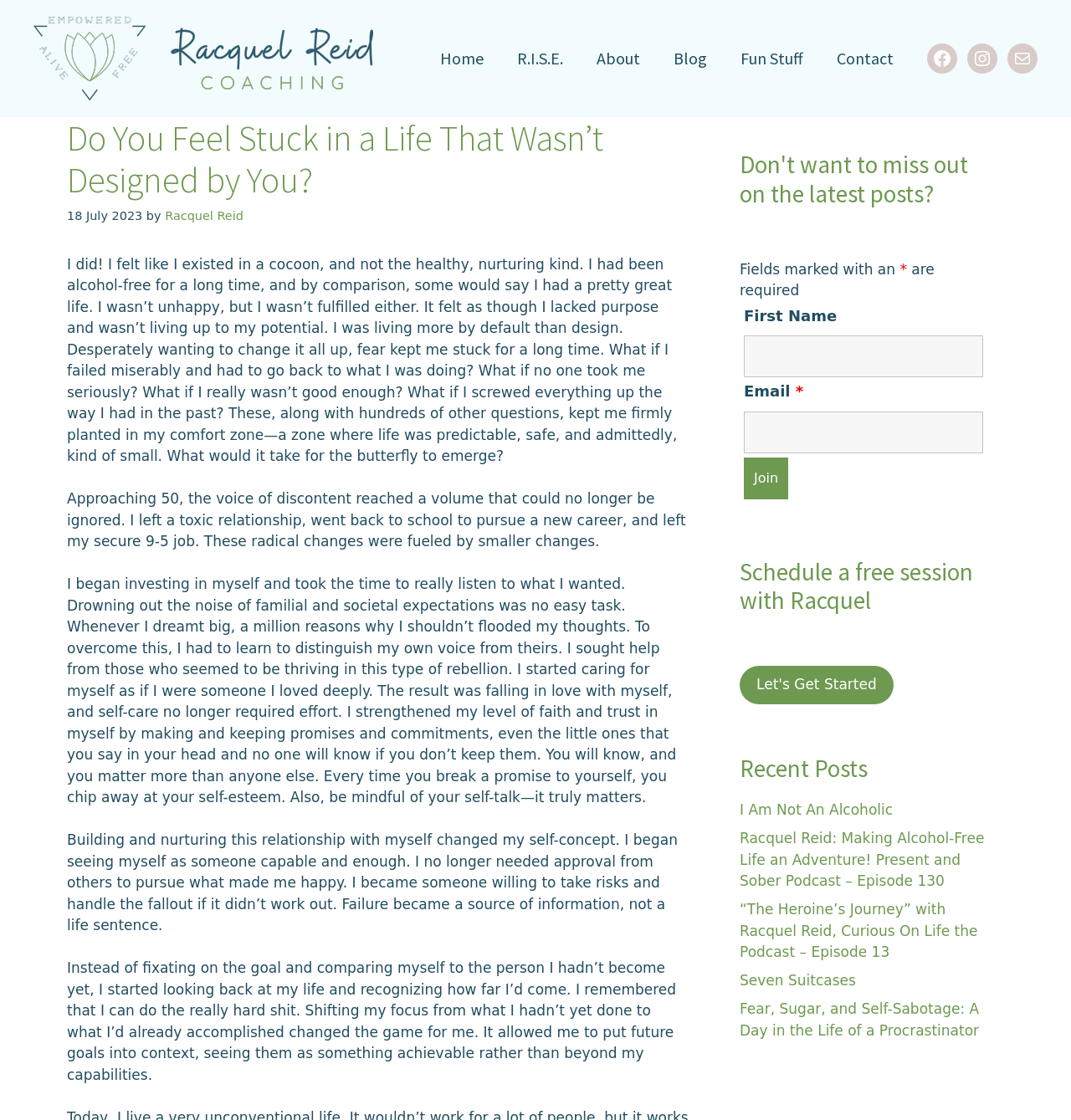Please identify the bounding box coordinates of where to click in order to follow the instruction: "Click on the 'Join' button".

[0.695, 0.408, 0.736, 0.446]